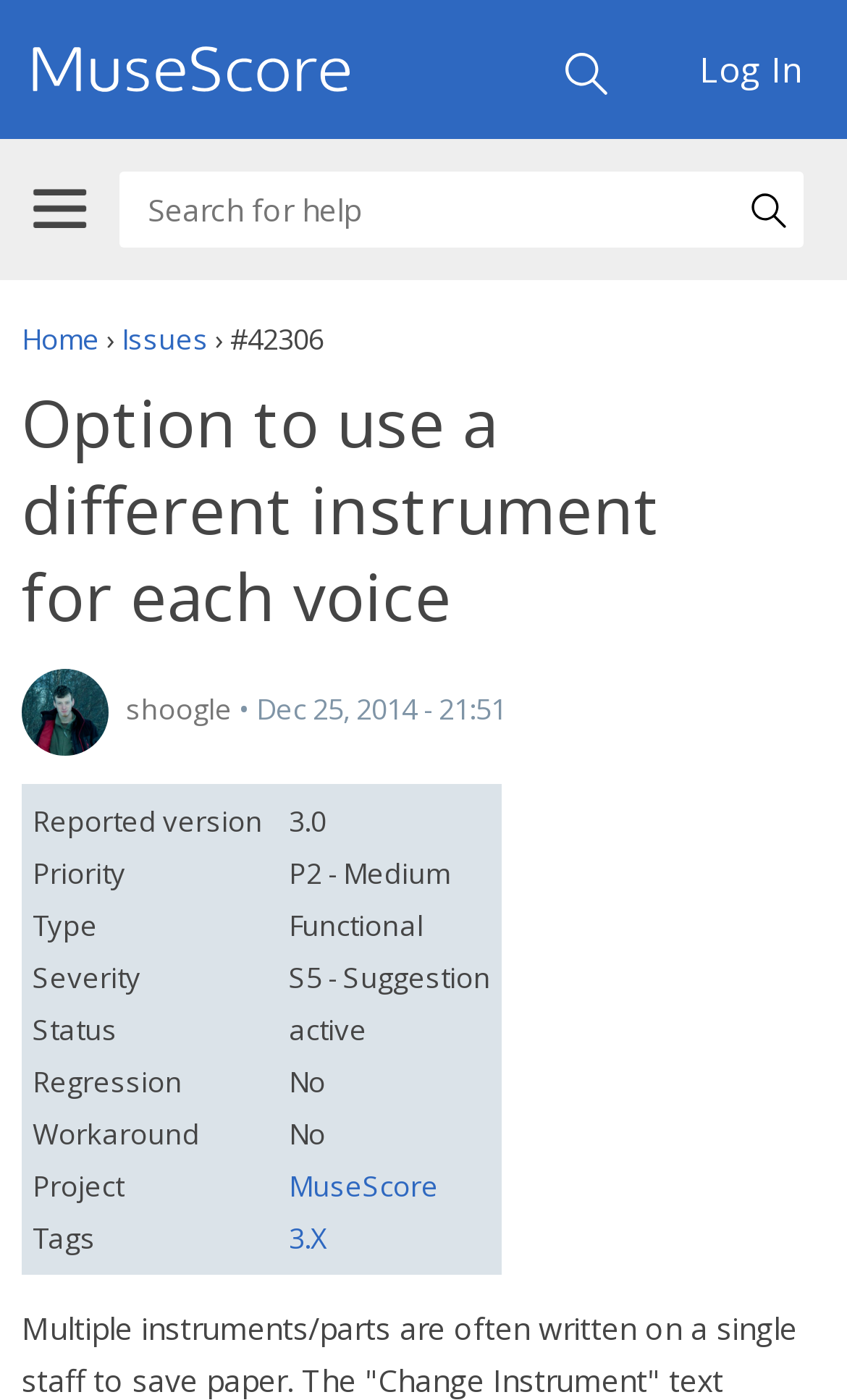Identify the text that serves as the heading for the webpage and generate it.

Option to use a different instrument for each voice